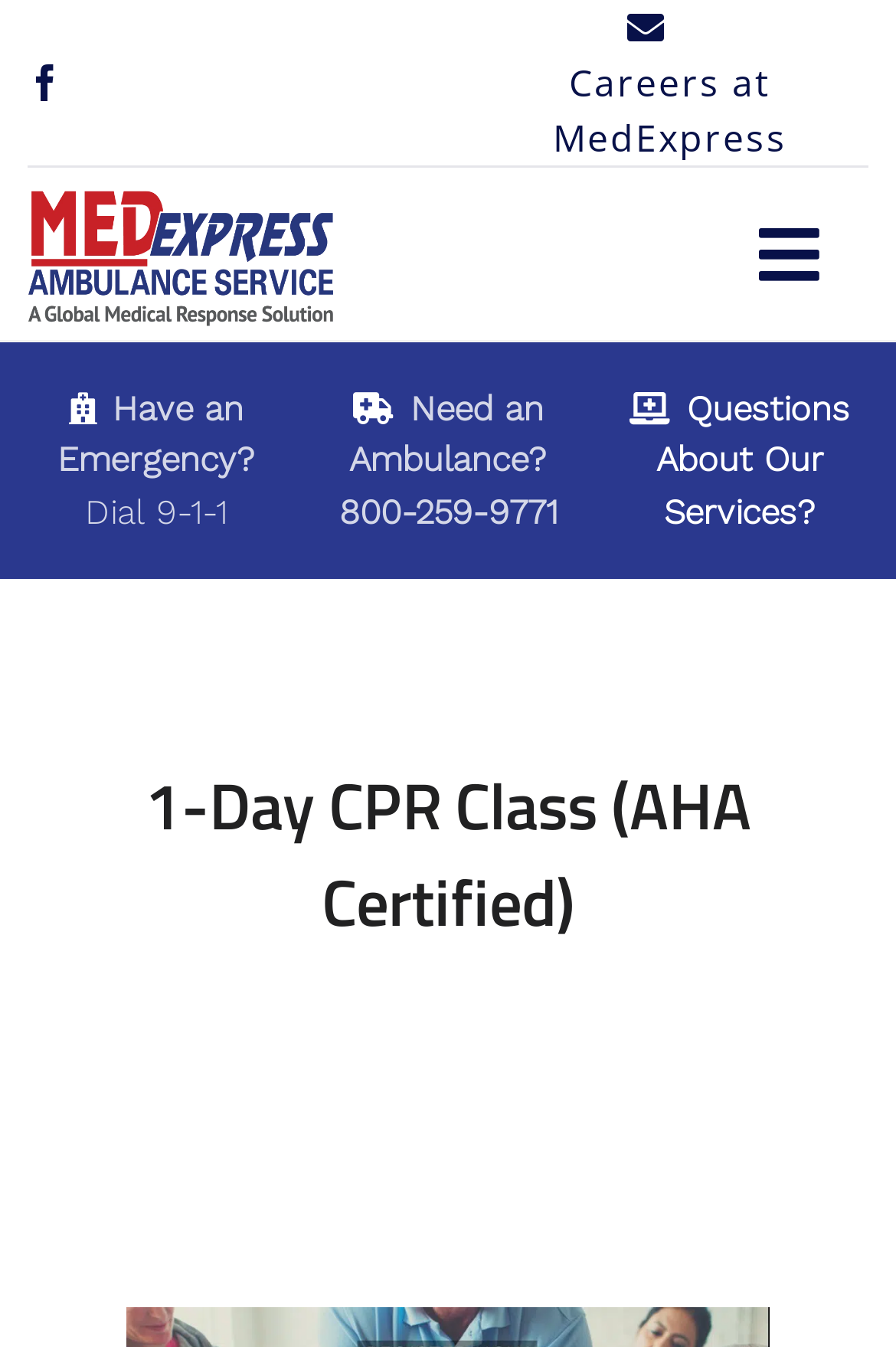What is the purpose of the button with the icon ' '?
Based on the screenshot, provide your answer in one word or phrase.

Toggle Navigation